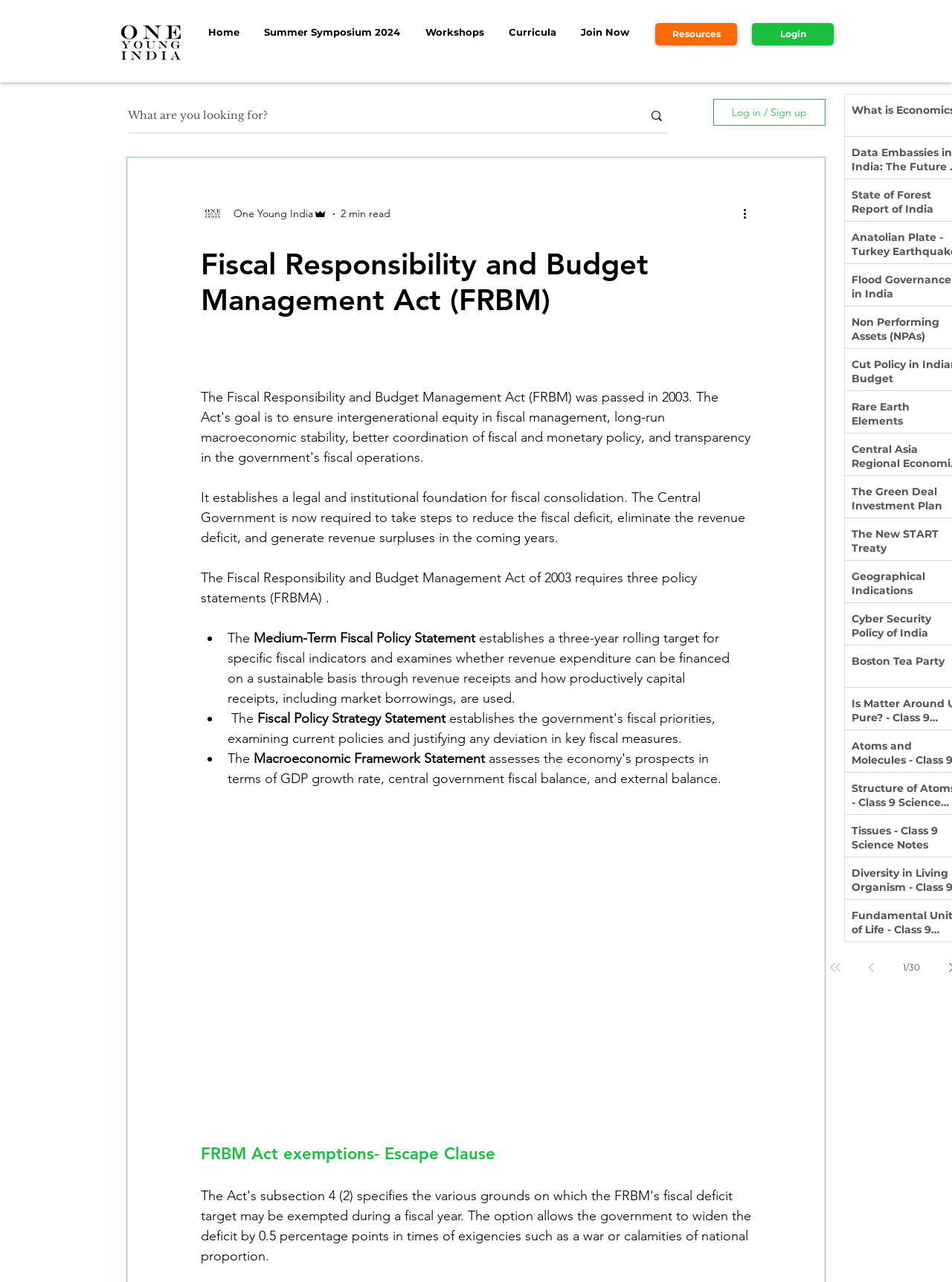Determine the bounding box coordinates of the section I need to click to execute the following instruction: "Search for something". Provide the coordinates as four float numbers between 0 and 1, i.e., [left, top, right, bottom].

[0.134, 0.078, 0.701, 0.103]